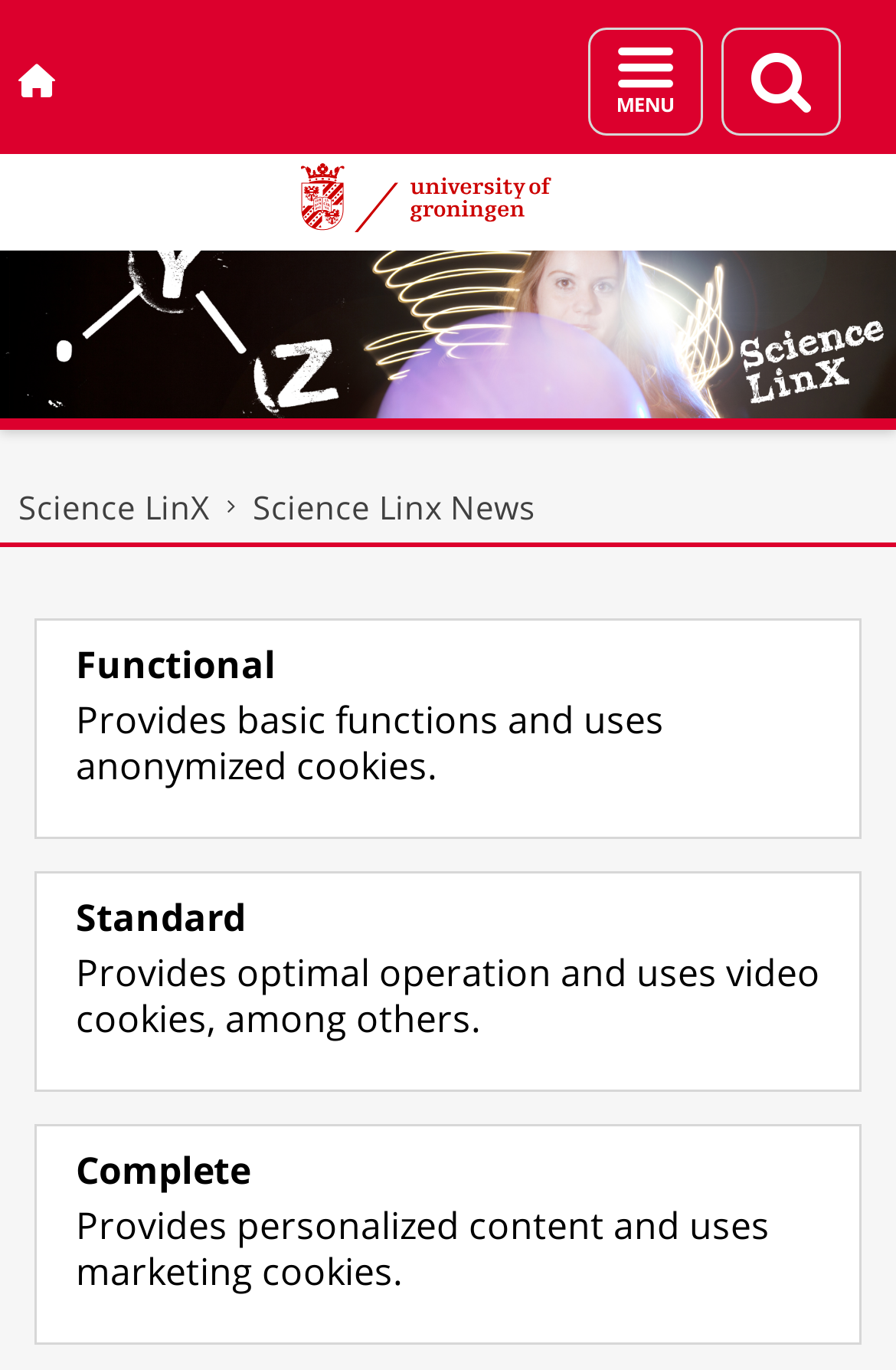What is the name of the university?
Provide an in-depth and detailed answer to the question.

I found the answer by looking at the link with the text 'University of Groningen' which is located at the top of the page, accompanied by an image with the same name.